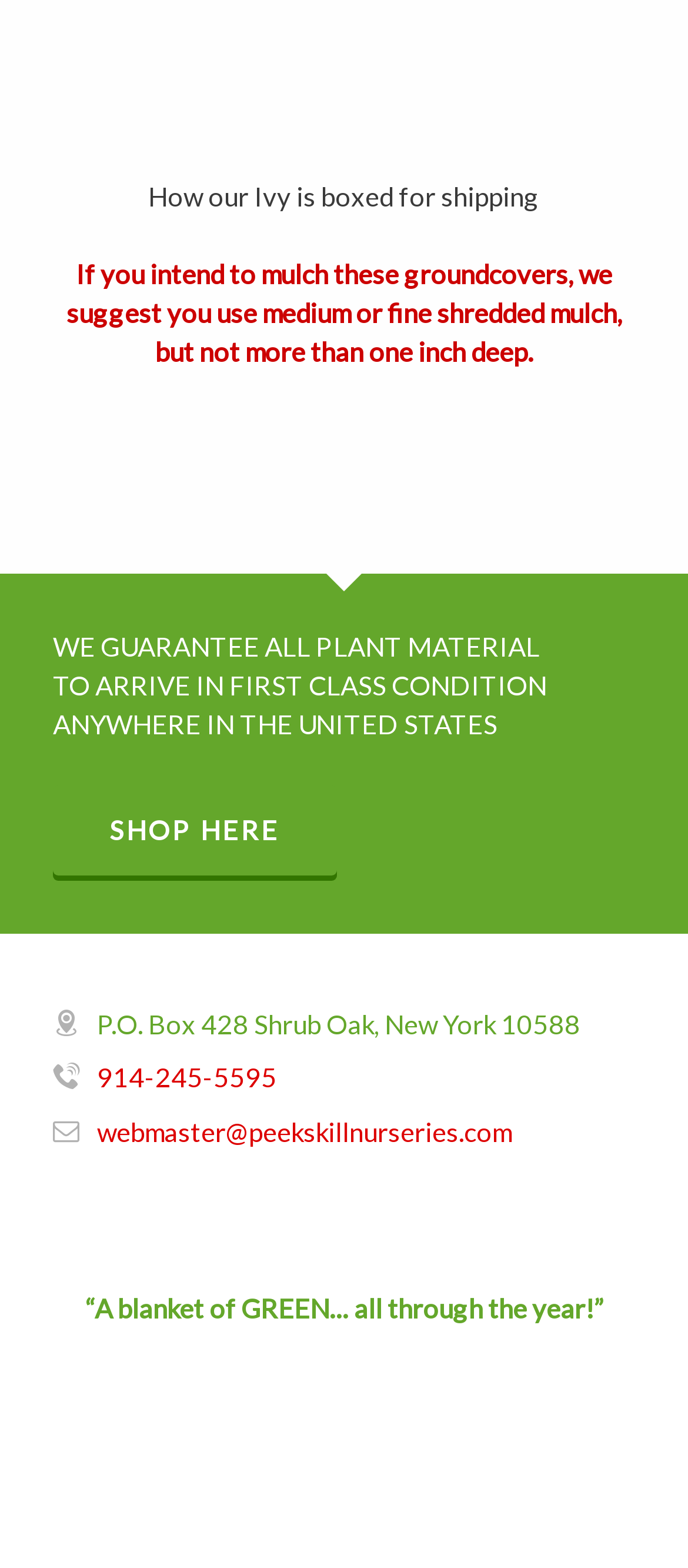Answer the question below with a single word or a brief phrase: 
What is the company's phone number?

914-245-5595